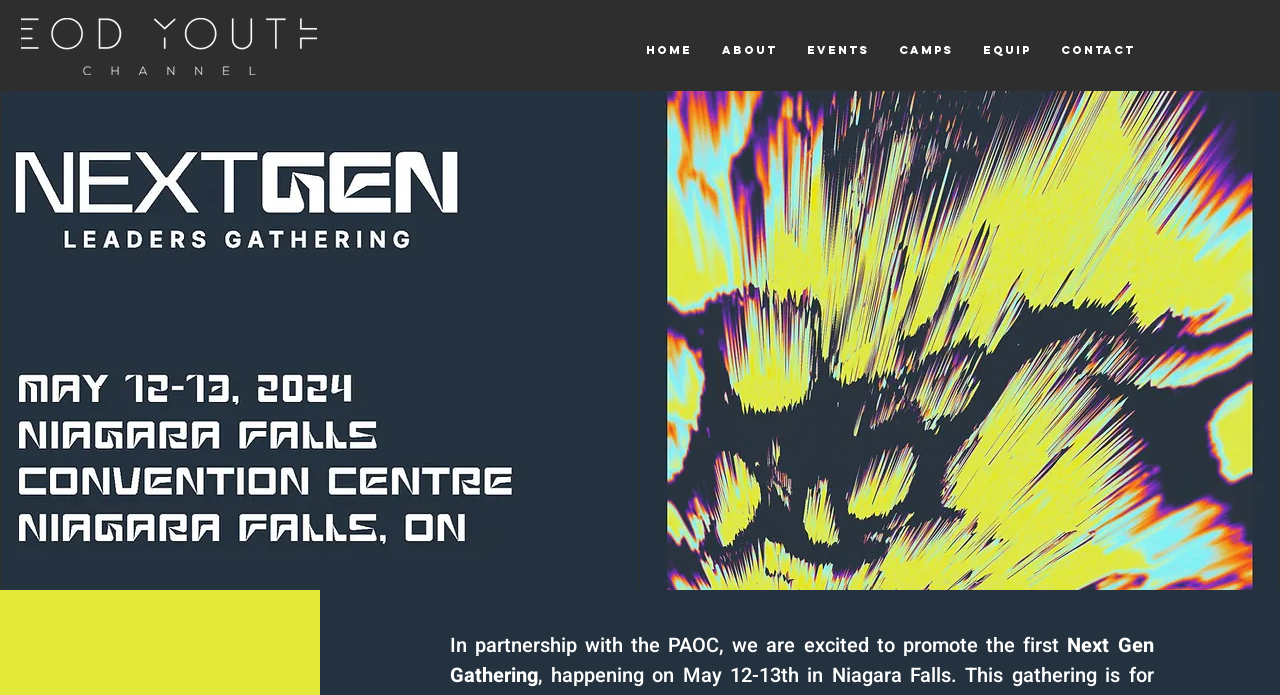Generate a thorough caption that explains the contents of the webpage.

The webpage is titled "NEXT GEN GATHERING (PAOC) | Eodstumin" and features an EOD Youth Channel logo at the top left corner. Below the logo, there is a navigation menu labeled "Site" that spans across the top of the page, containing seven items: "HOME", "ABOUT", "EVENTS", "CAMPS", "EQUIP", and "CONTACT". 

A large poster image, likely promoting the NEXT GEN GATHERING event, dominates the majority of the page, taking up most of the space below the navigation menu.